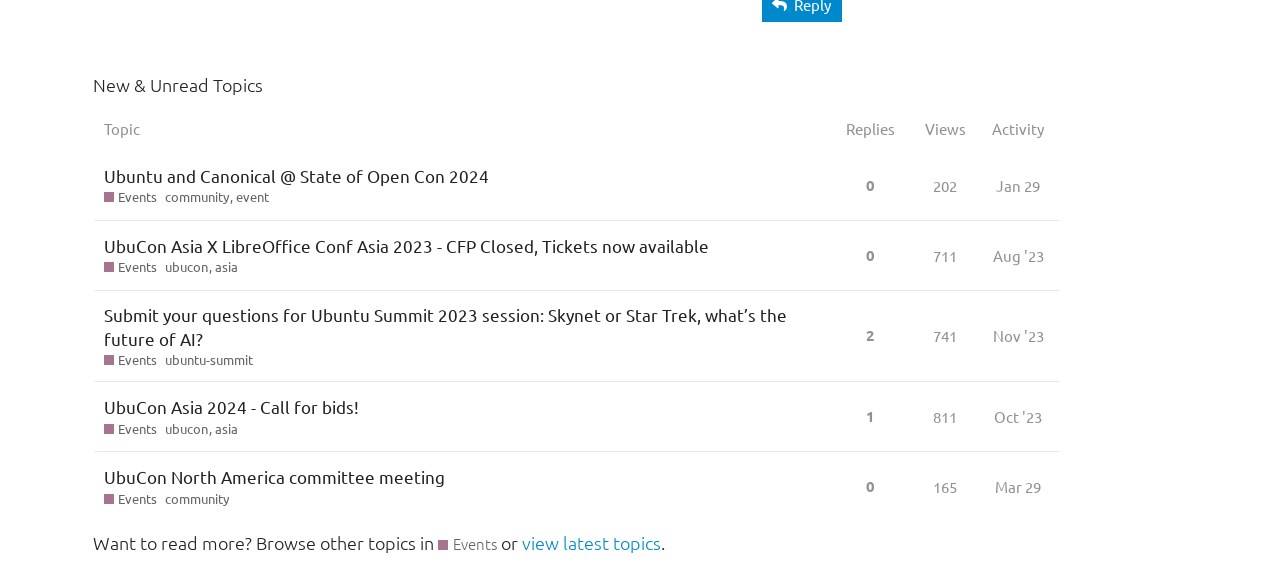How many topics are listed on this page?
Provide a detailed and well-explained answer to the question.

I counted the number of rows in the table, each representing a topic, and found 5 topics listed on this page.